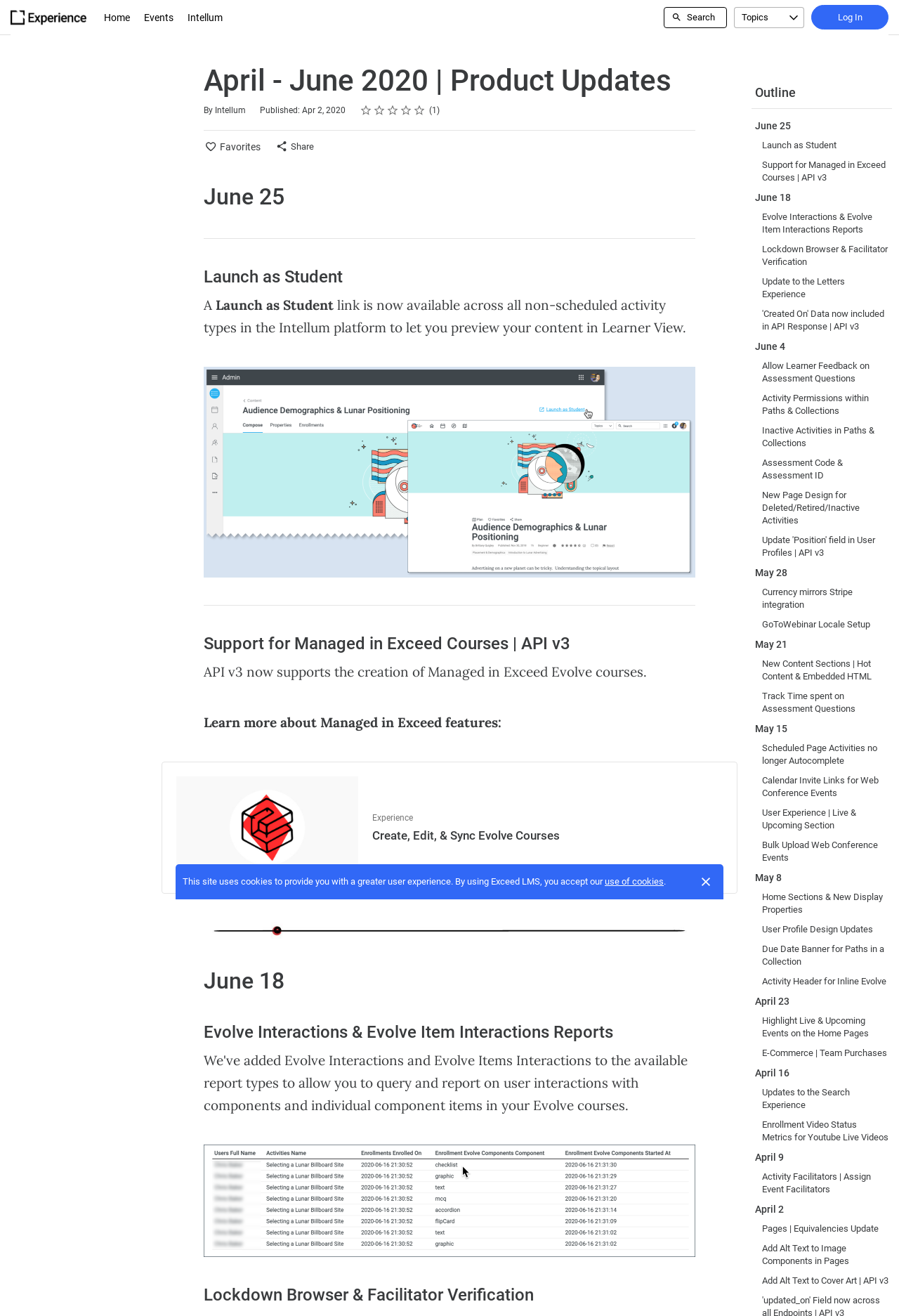Describe all significant elements and features of the webpage.

The webpage is about the release notes for Q2 2020, specifically for the Intellum platform. At the top, there is a banner with a cookie policy notification, accompanied by a "Close" button. Below this, there is a header section with an Intellum logo, a search button, a topics button, and a log-in button.

The main content area is divided into sections, each with a heading indicating the date of the release notes. There are 14 sections in total, ranging from April 2 to June 25. Each section contains links to specific updates, such as new features, bug fixes, and improvements to the platform.

On the right side of the page, there is a sidebar with a heading "Outline" and a list of links to each section. This allows users to quickly navigate to a specific date or update.

The page also includes a rating system, where users can rate the release notes with 1 to 5 stars. The average rating is displayed, along with the number of reviews.

There are 34 links to specific updates, each with a brief description of the changes made to the platform. These updates include new features, improvements to existing features, and bug fixes. Some of the updates are related to user experience, such as changes to the home page and search functionality, while others are related to specific features, such as assessment questions and user profiles.

Overall, the page provides a detailed overview of the changes made to the Intellum platform during Q2 2020, with easy navigation and a clear structure.